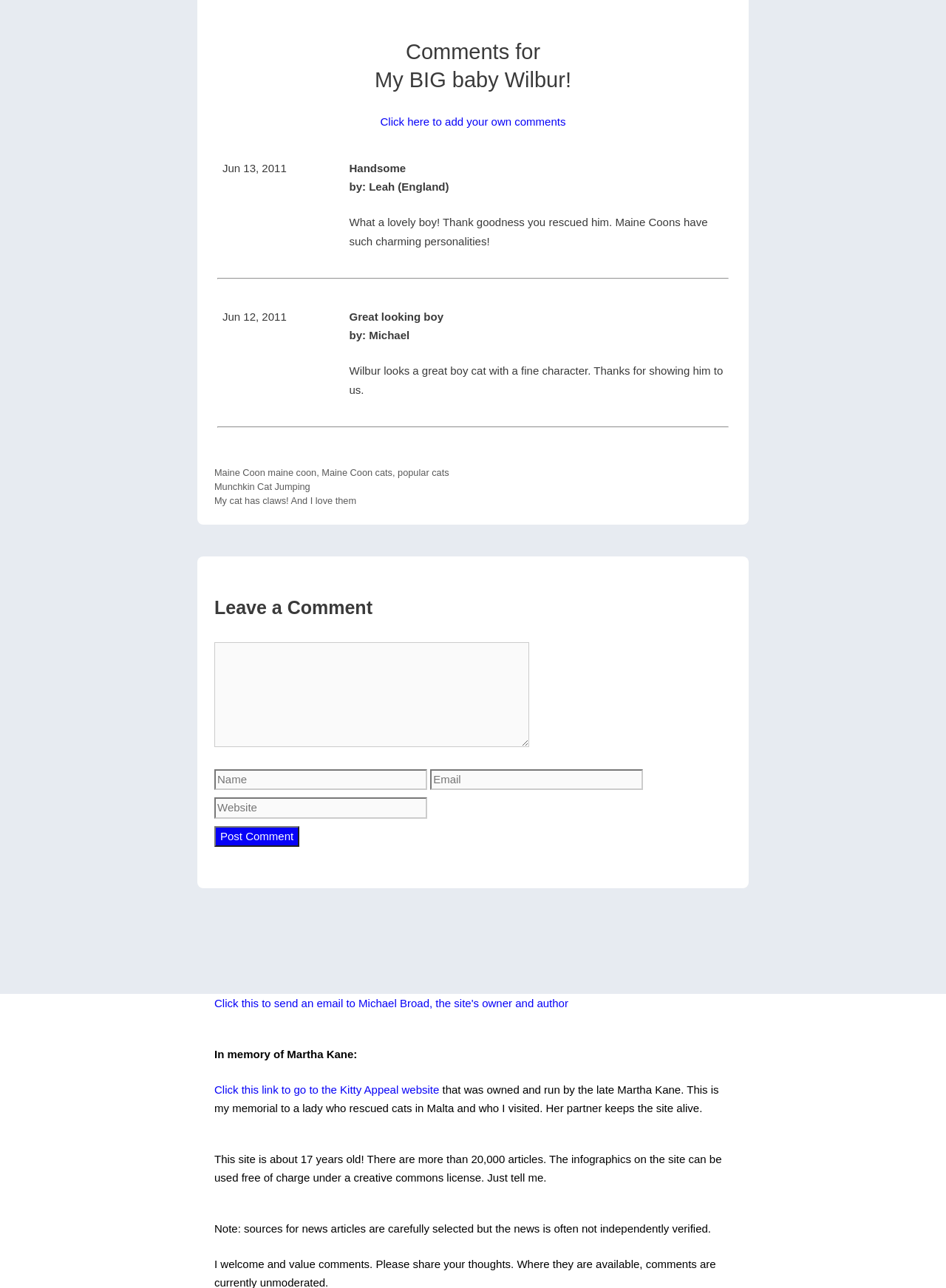Determine the bounding box coordinates for the area that should be clicked to carry out the following instruction: "Read the 'August 11, 2006' post".

None